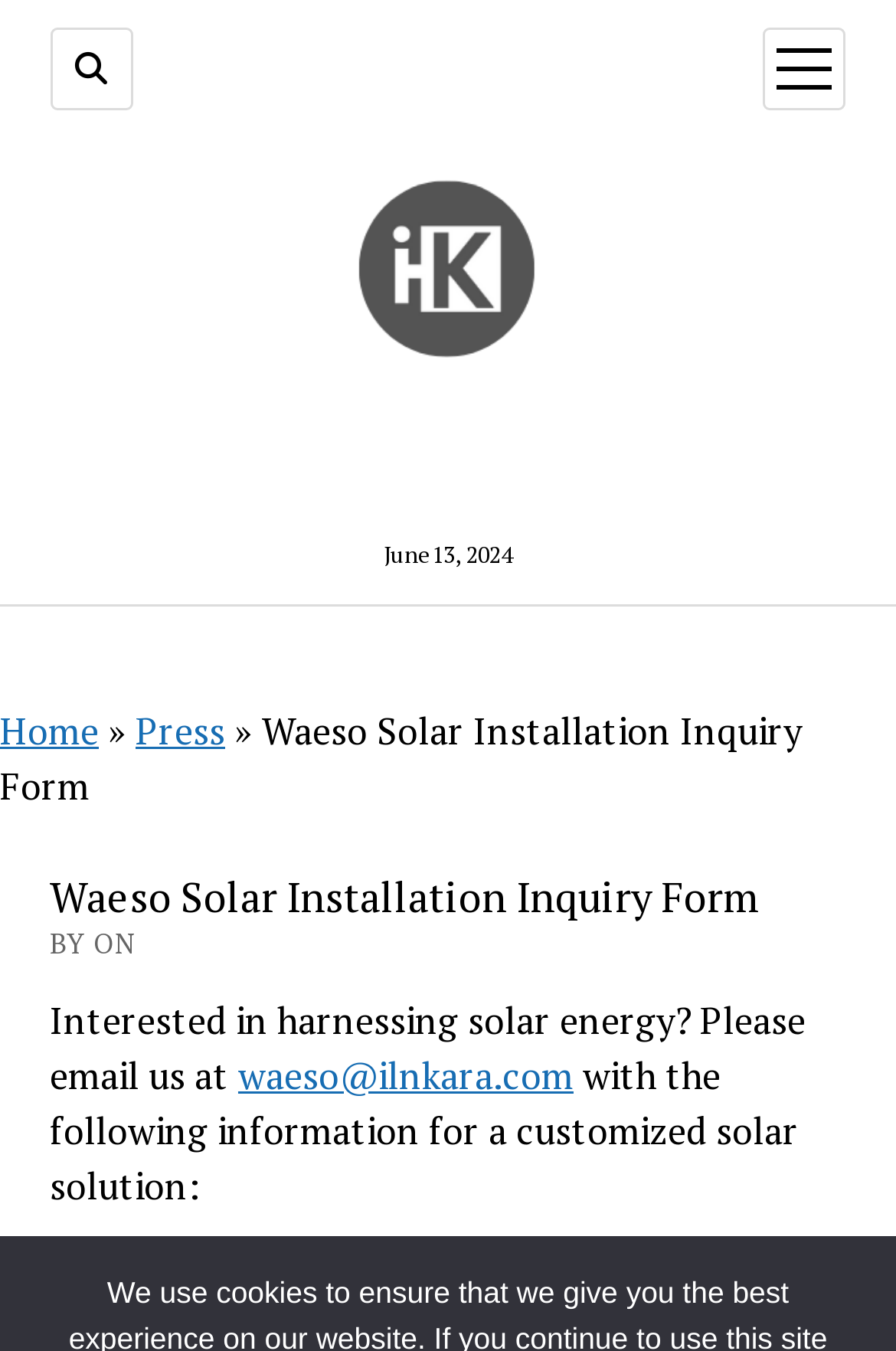Locate the bounding box for the described UI element: "open menu". Ensure the coordinates are four float numbers between 0 and 1, formatted as [left, top, right, bottom].

[0.852, 0.02, 0.944, 0.082]